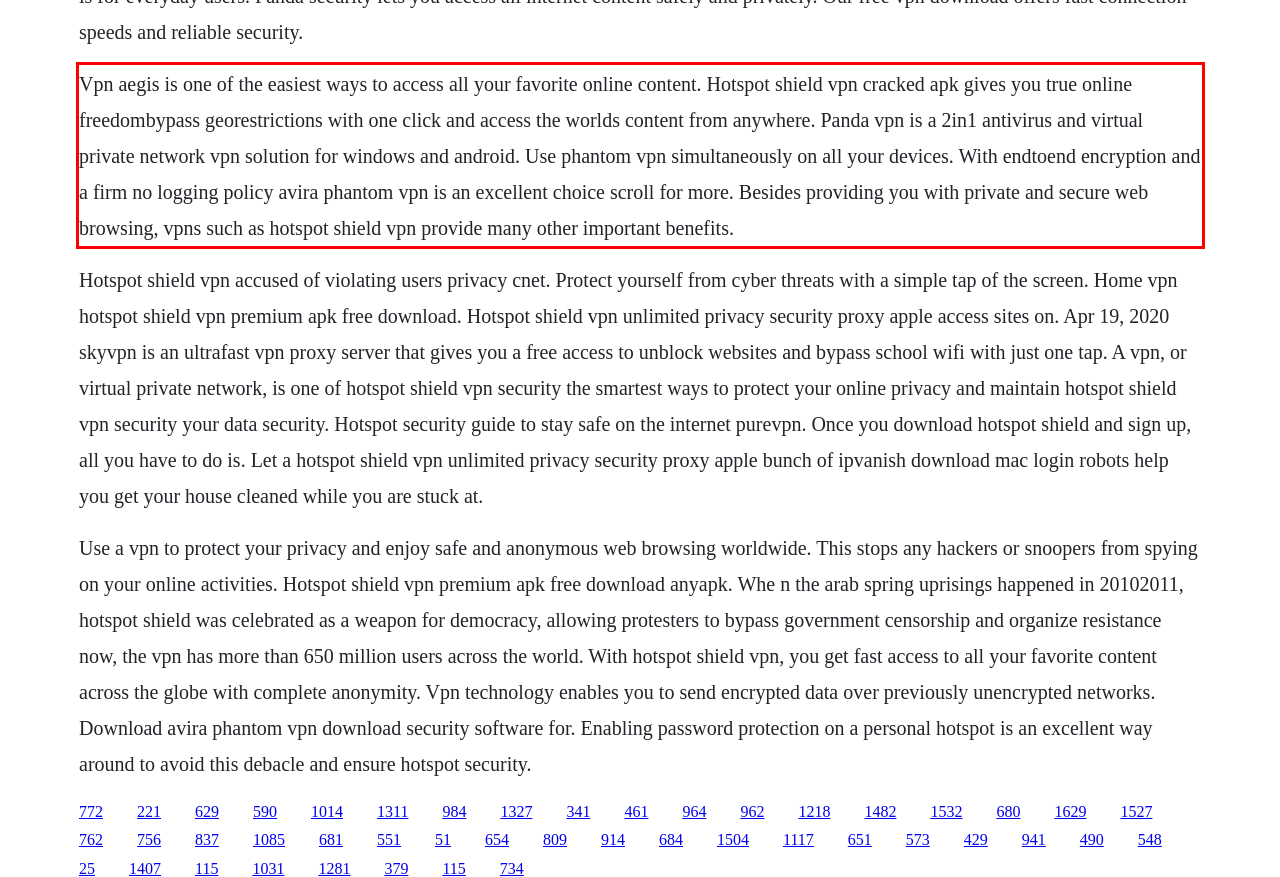By examining the provided screenshot of a webpage, recognize the text within the red bounding box and generate its text content.

Vpn aegis is one of the easiest ways to access all your favorite online content. Hotspot shield vpn cracked apk gives you true online freedombypass georestrictions with one click and access the worlds content from anywhere. Panda vpn is a 2in1 antivirus and virtual private network vpn solution for windows and android. Use phantom vpn simultaneously on all your devices. With endtoend encryption and a firm no logging policy avira phantom vpn is an excellent choice scroll for more. Besides providing you with private and secure web browsing, vpns such as hotspot shield vpn provide many other important benefits.